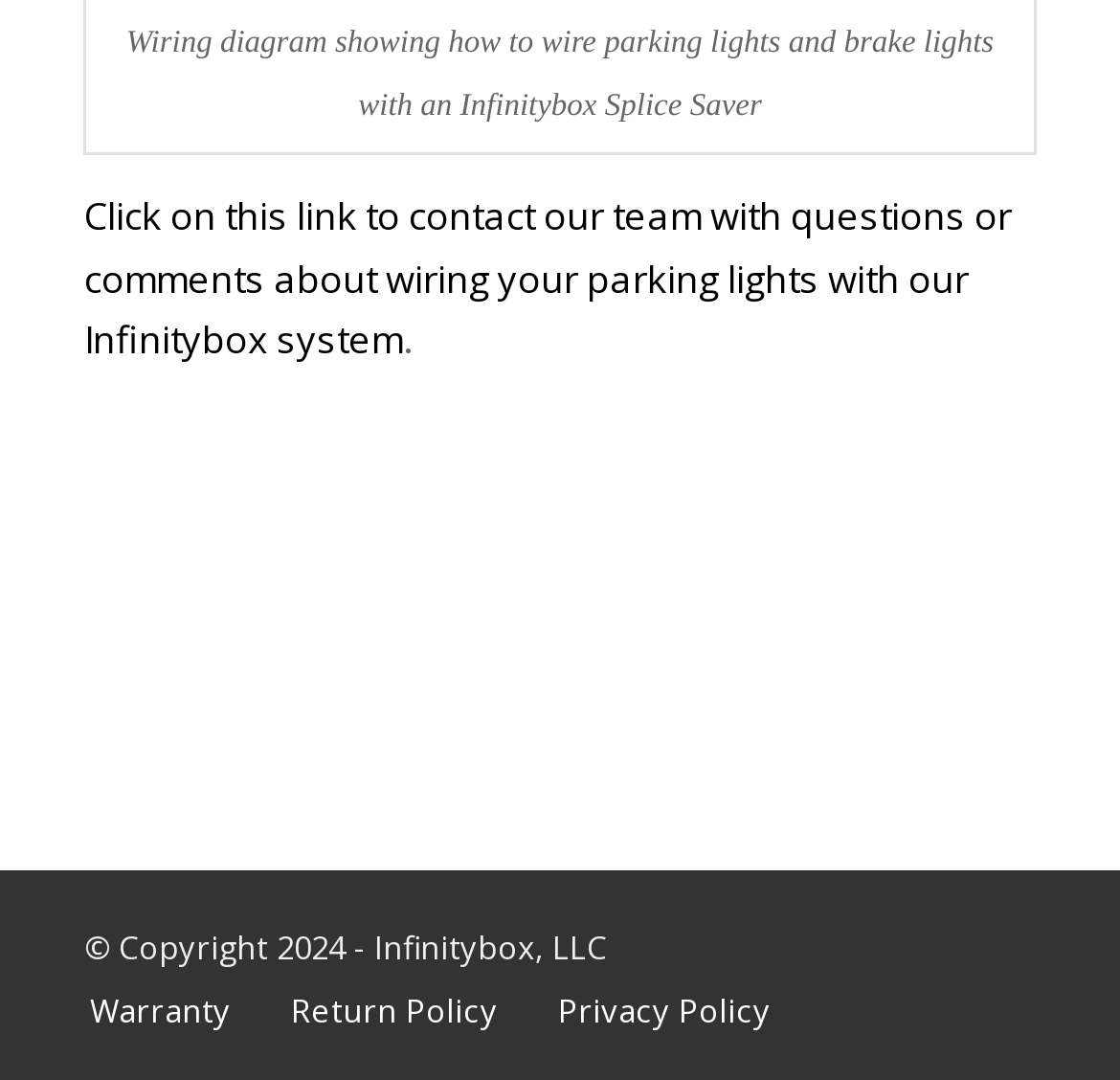Using the format (top-left x, top-left y, bottom-right x, bottom-right y), and given the element description, identify the bounding box coordinates within the screenshot: Warranty

[0.08, 0.914, 0.206, 0.954]